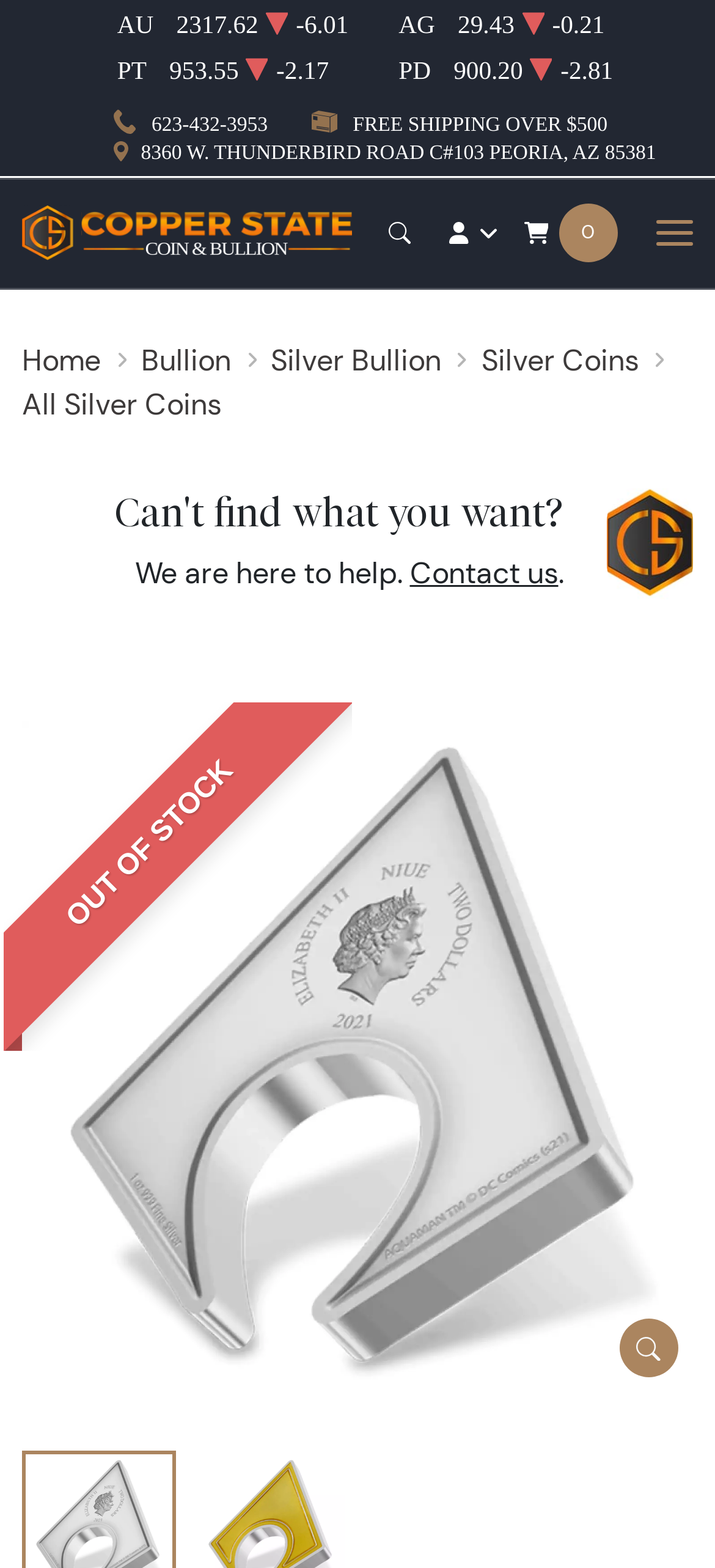Please find the bounding box coordinates in the format (top-left x, top-left y, bottom-right x, bottom-right y) for the given element description. Ensure the coordinates are floating point numbers between 0 and 1. Description: Search

[0.544, 0.138, 0.59, 0.159]